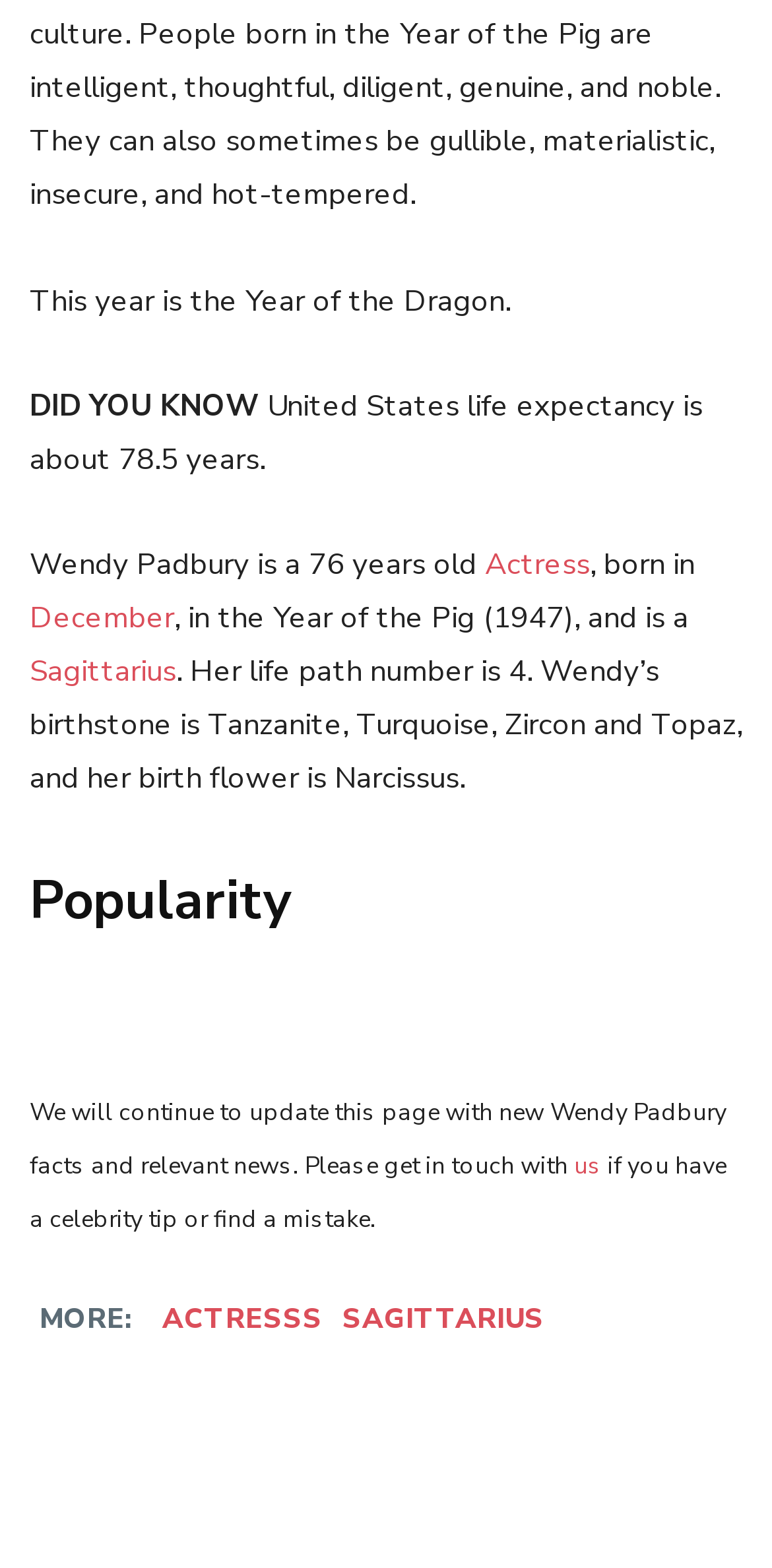Refer to the element description Twitter and identify the corresponding bounding box in the screenshot. Format the coordinates as (top-left x, top-left y, bottom-right x, bottom-right y) with values in the range of 0 to 1.

[0.364, 0.9, 0.654, 0.951]